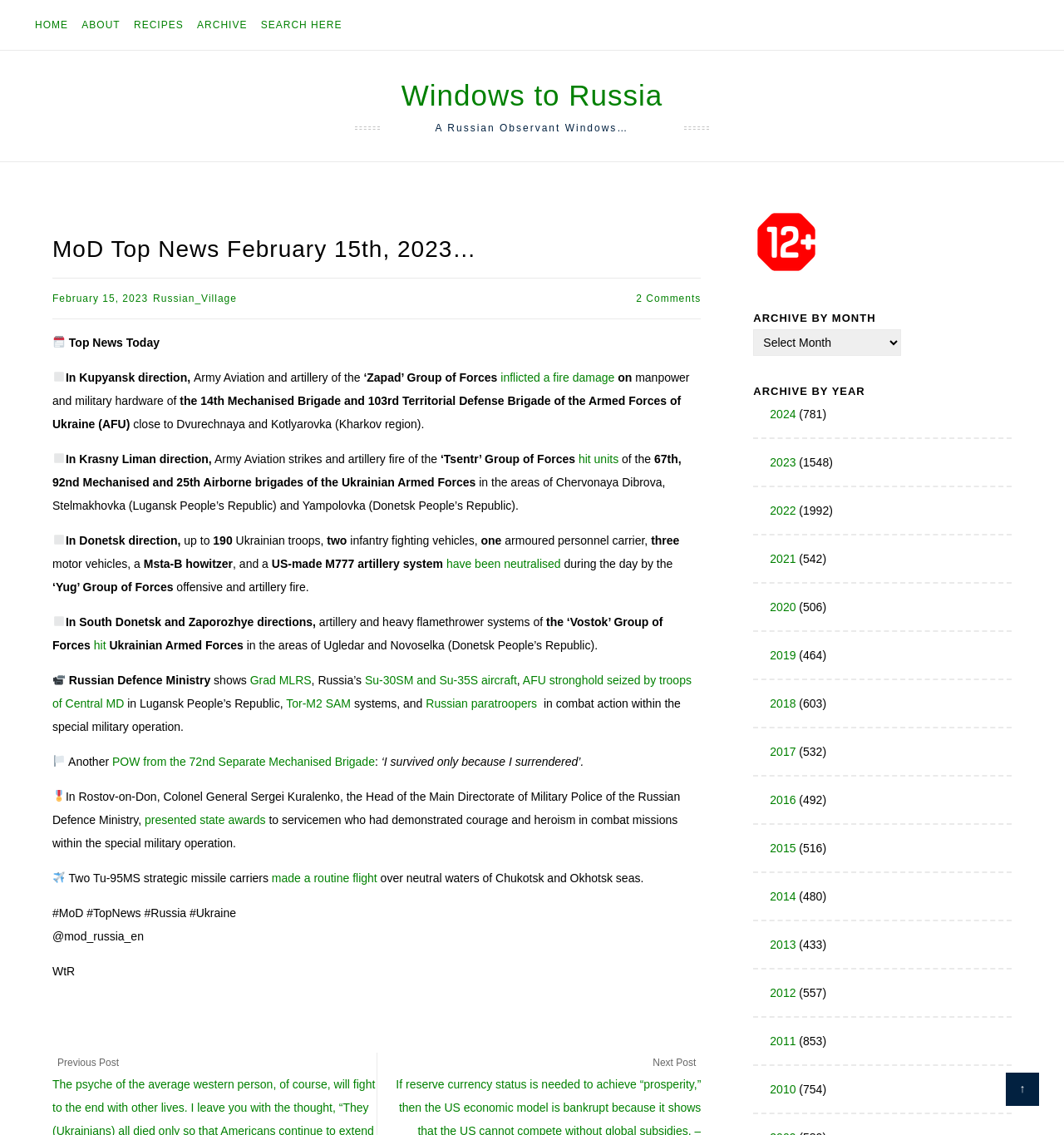Please identify the bounding box coordinates of the element I should click to complete this instruction: 'Click to read about POW from the 72nd Separate Mechanised Brigade'. The coordinates should be given as four float numbers between 0 and 1, like this: [left, top, right, bottom].

[0.105, 0.665, 0.352, 0.677]